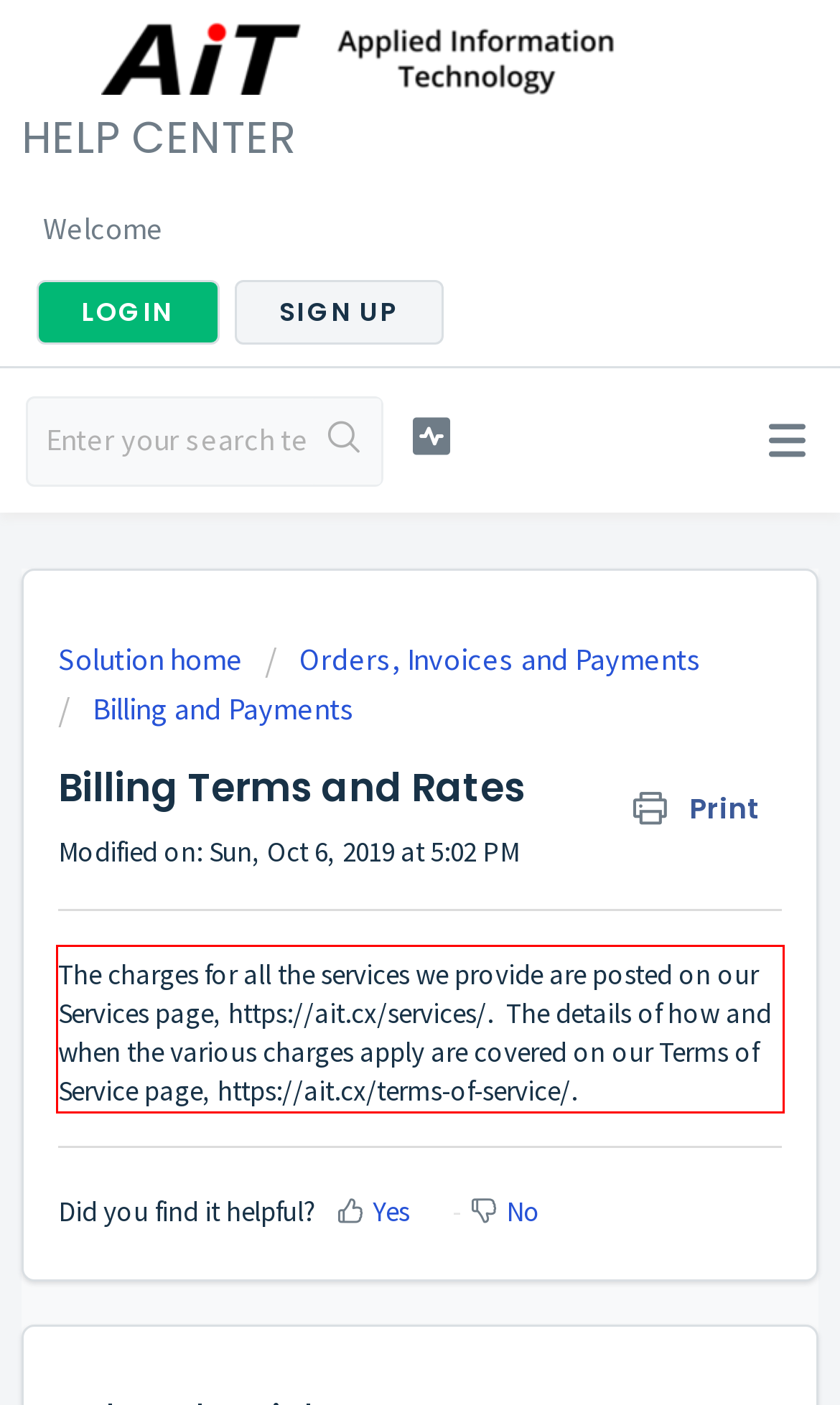Analyze the screenshot of the webpage and extract the text from the UI element that is inside the red bounding box.

The charges for all the services we provide are posted on our Services page, https://ait.cx/services/. The details of how and when the various charges apply are covered on our Terms of Service page, https://ait.cx/terms-of-service/.